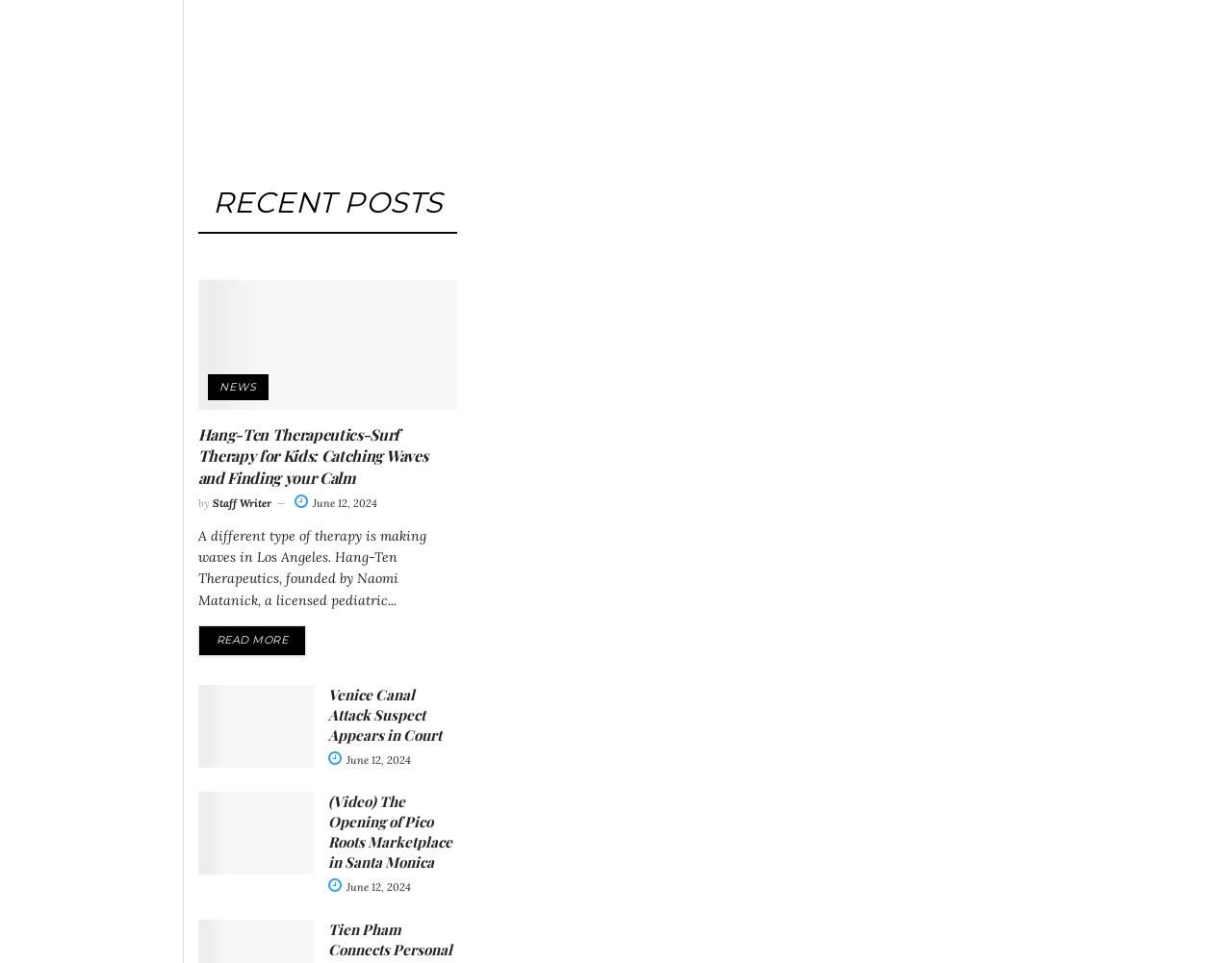Based on the image, provide a detailed response to the question:
How many images are in the first article?

I counted the number of image elements in the first article element, and there is only one image element with the text 'Hang-Ten Therapeutics-Surf Therapy for Kids: Catching Waves and Finding your Calm'.